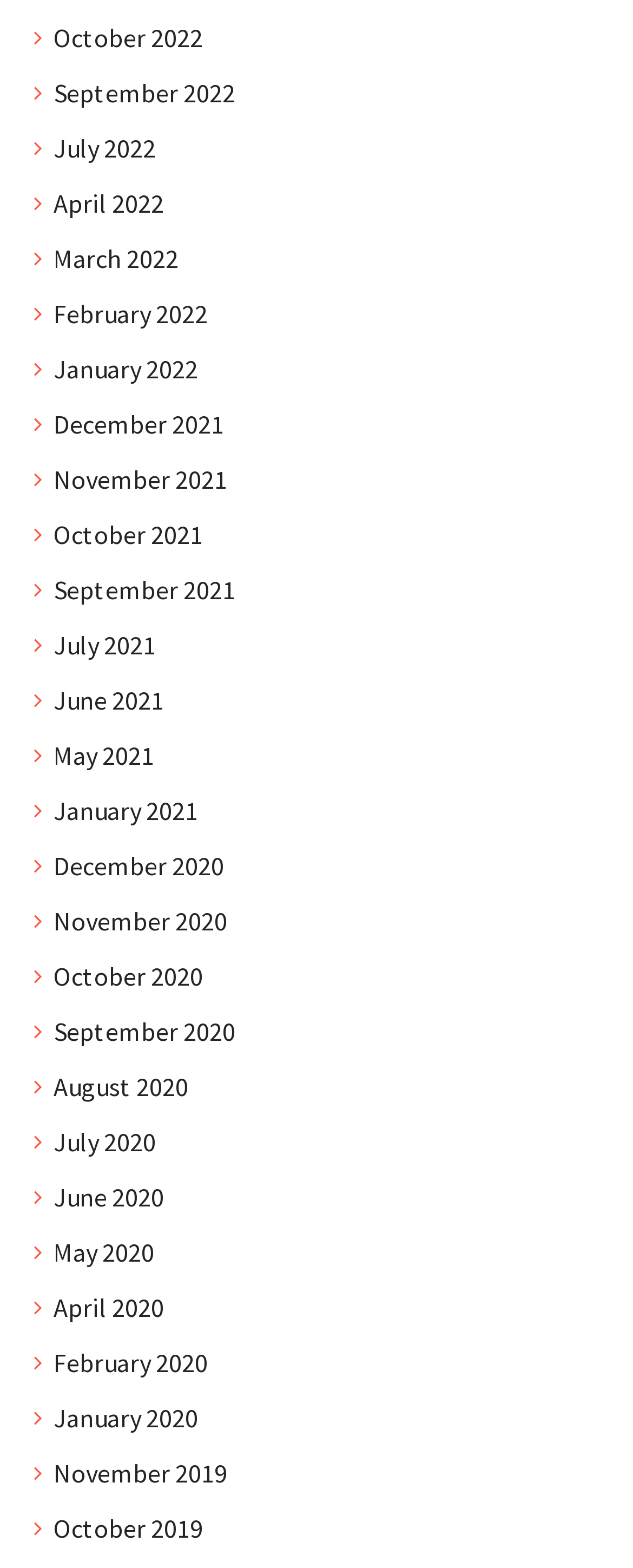Please provide a comprehensive answer to the question below using the information from the image: Are there any months listed from the year 2023?

I examined the link elements on the webpage and did not find any links with the year 2023, indicating that there are no months listed from that year.